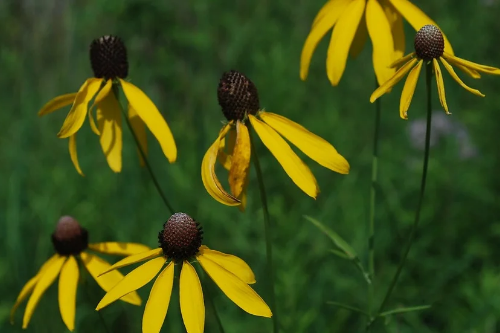Based on the image, provide a detailed and complete answer to the question: 
How tall can Grey-Headed Coneflowers grow?

The caption states that the flowers stand tall, reaching heights of up to five feet, which suggests that Grey-Headed Coneflowers can grow to a maximum height of five feet.